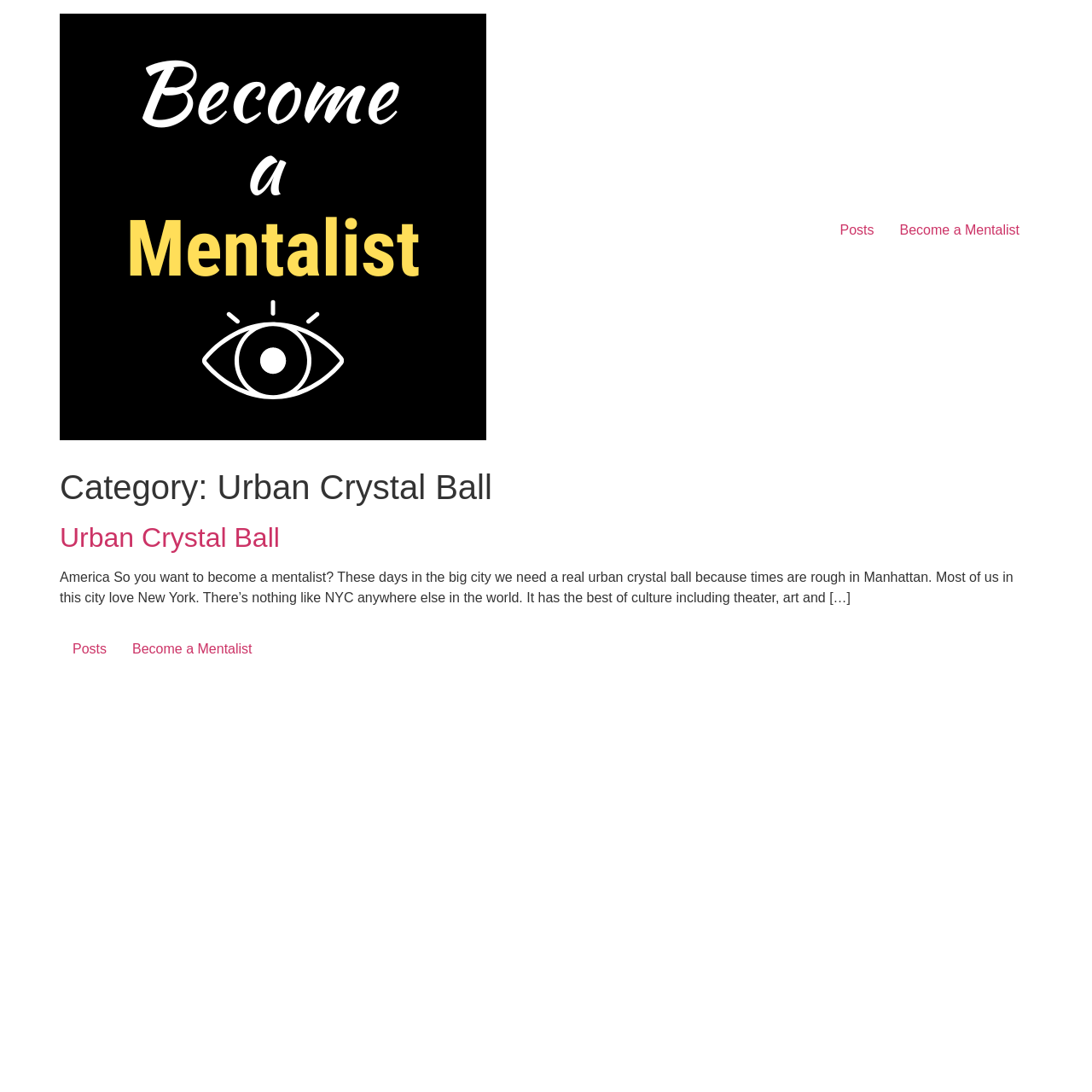Can you find the bounding box coordinates for the UI element given this description: "Posts"? Provide the coordinates as four float numbers between 0 and 1: [left, top, right, bottom].

[0.055, 0.581, 0.109, 0.608]